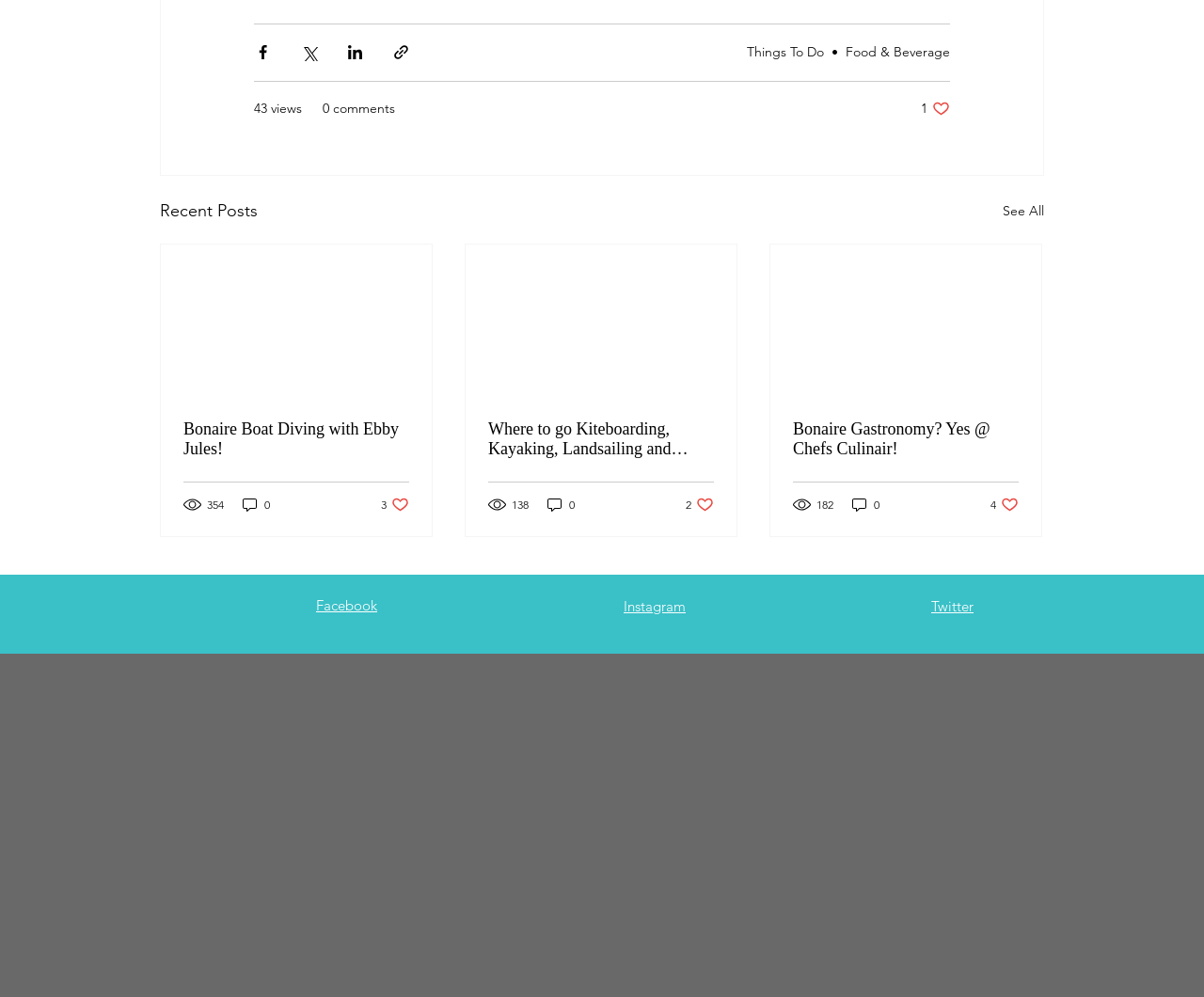Locate the bounding box coordinates of the clickable element to fulfill the following instruction: "Like a post". Provide the coordinates as four float numbers between 0 and 1 in the format [left, top, right, bottom].

[0.765, 0.1, 0.789, 0.118]